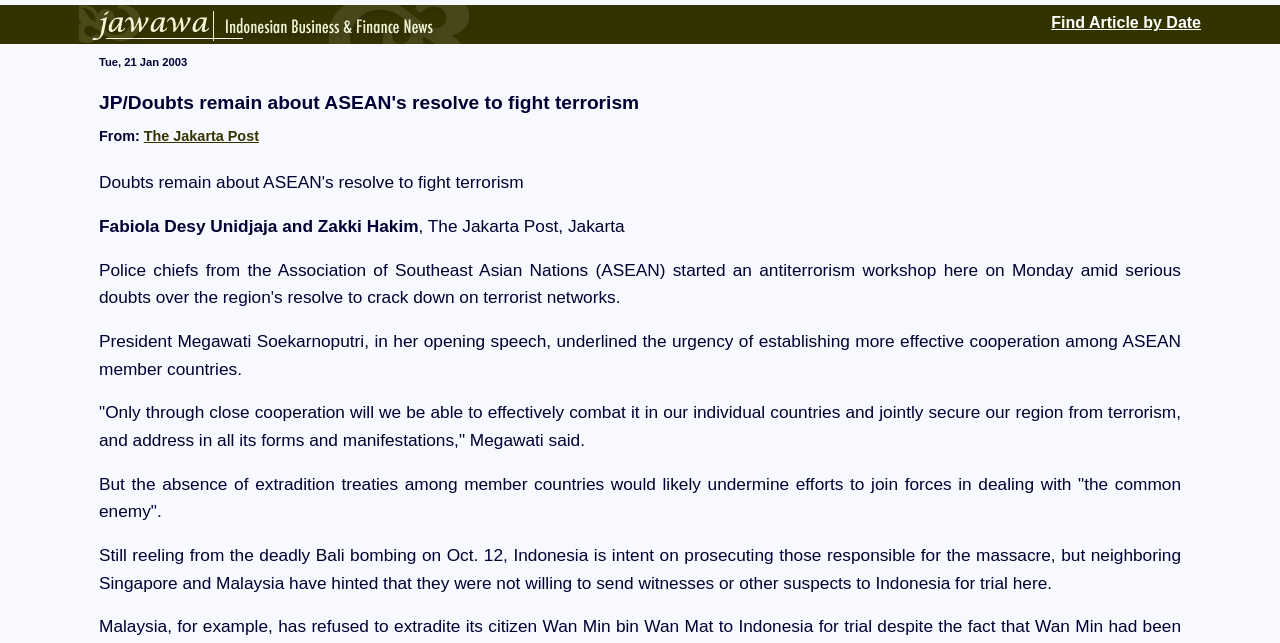Answer the question with a brief word or phrase:
What is the topic of the article?

ASEAN's resolve to fight terrorism